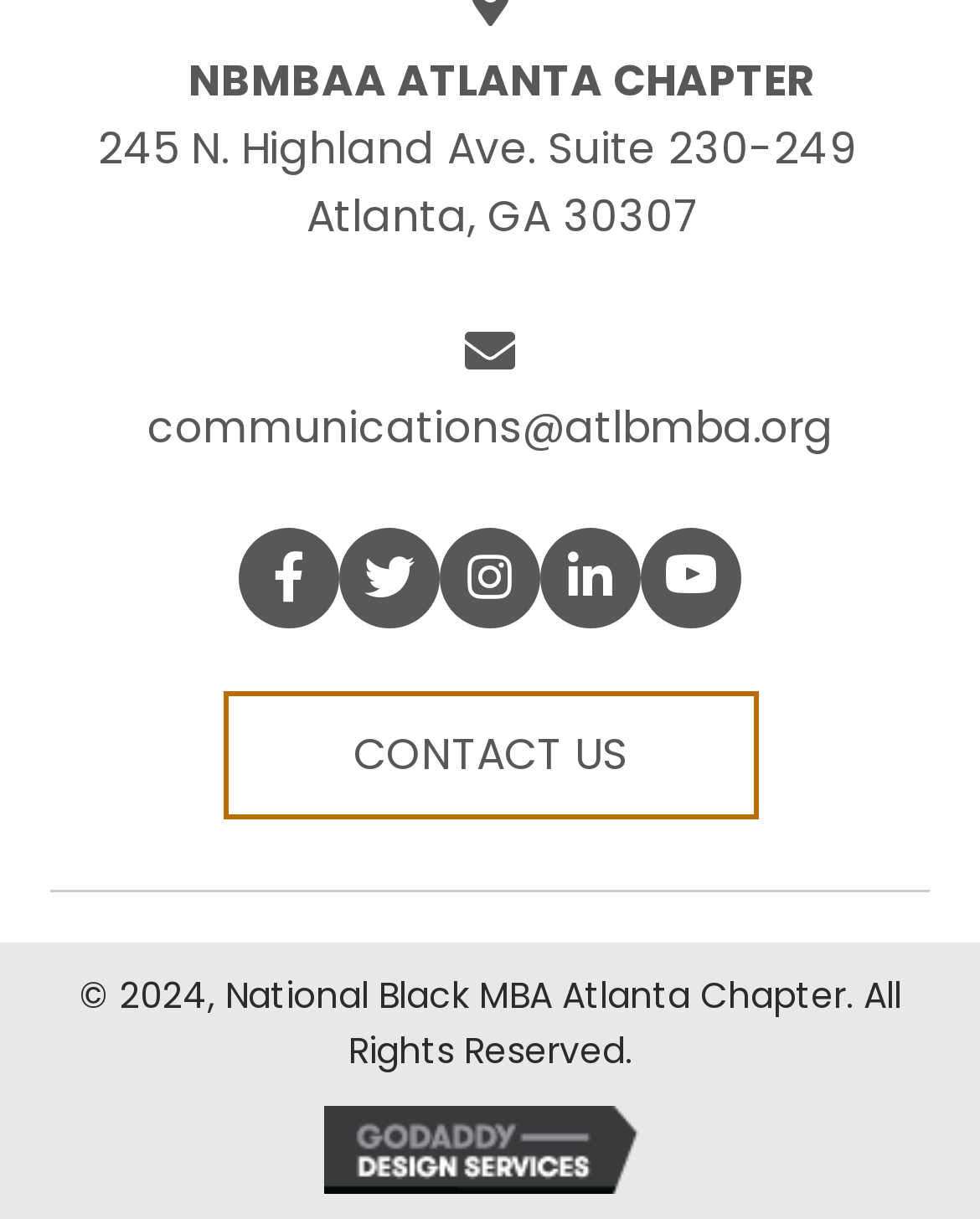Identify the bounding box for the UI element described as: "Complement your skin tone". Ensure the coordinates are four float numbers between 0 and 1, formatted as [left, top, right, bottom].

None